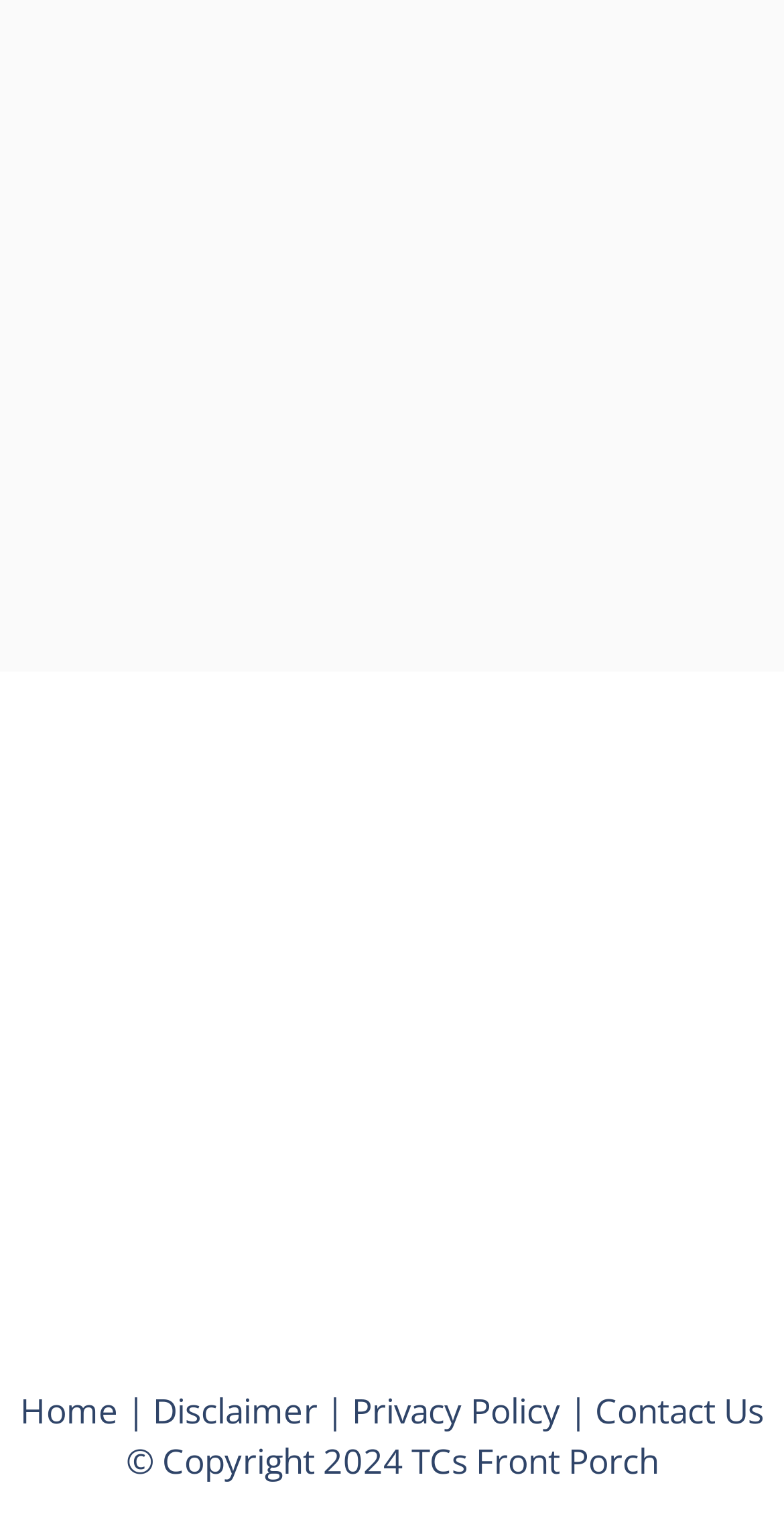What is the text between 'Home' and 'Disclaimer' links?
Offer a detailed and exhaustive answer to the question.

I found a StaticText element with the text '|' at coordinates [0.151, 0.907, 0.195, 0.938], which is located between the 'Home' and 'Disclaimer' links.